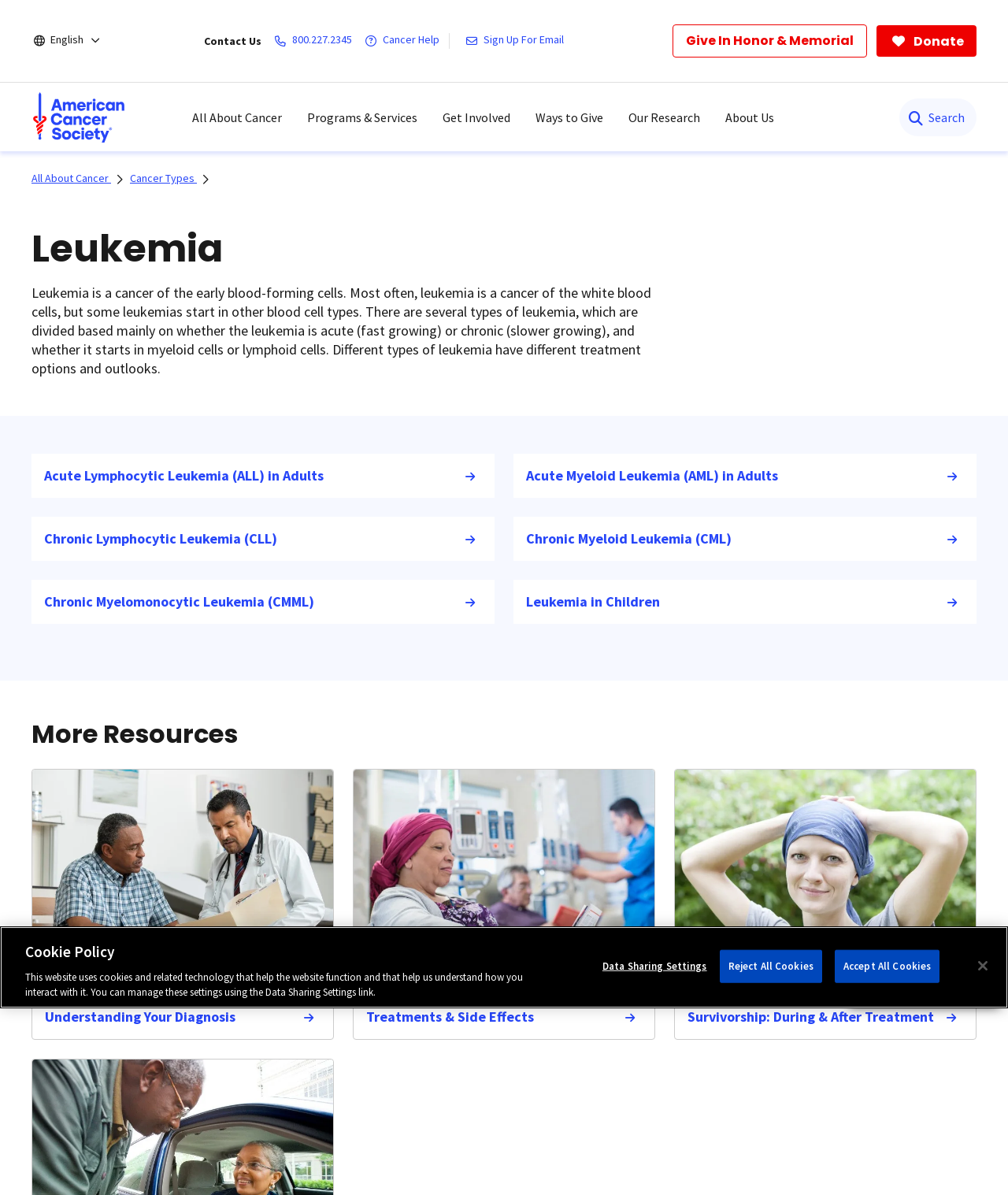What is the main topic of this webpage?
Please provide a detailed and comprehensive answer to the question.

Based on the webpage content, especially the heading 'Leukemia' and the description 'Leukemia is a cancer of the early blood-forming cells...', it is clear that the main topic of this webpage is Leukemia.